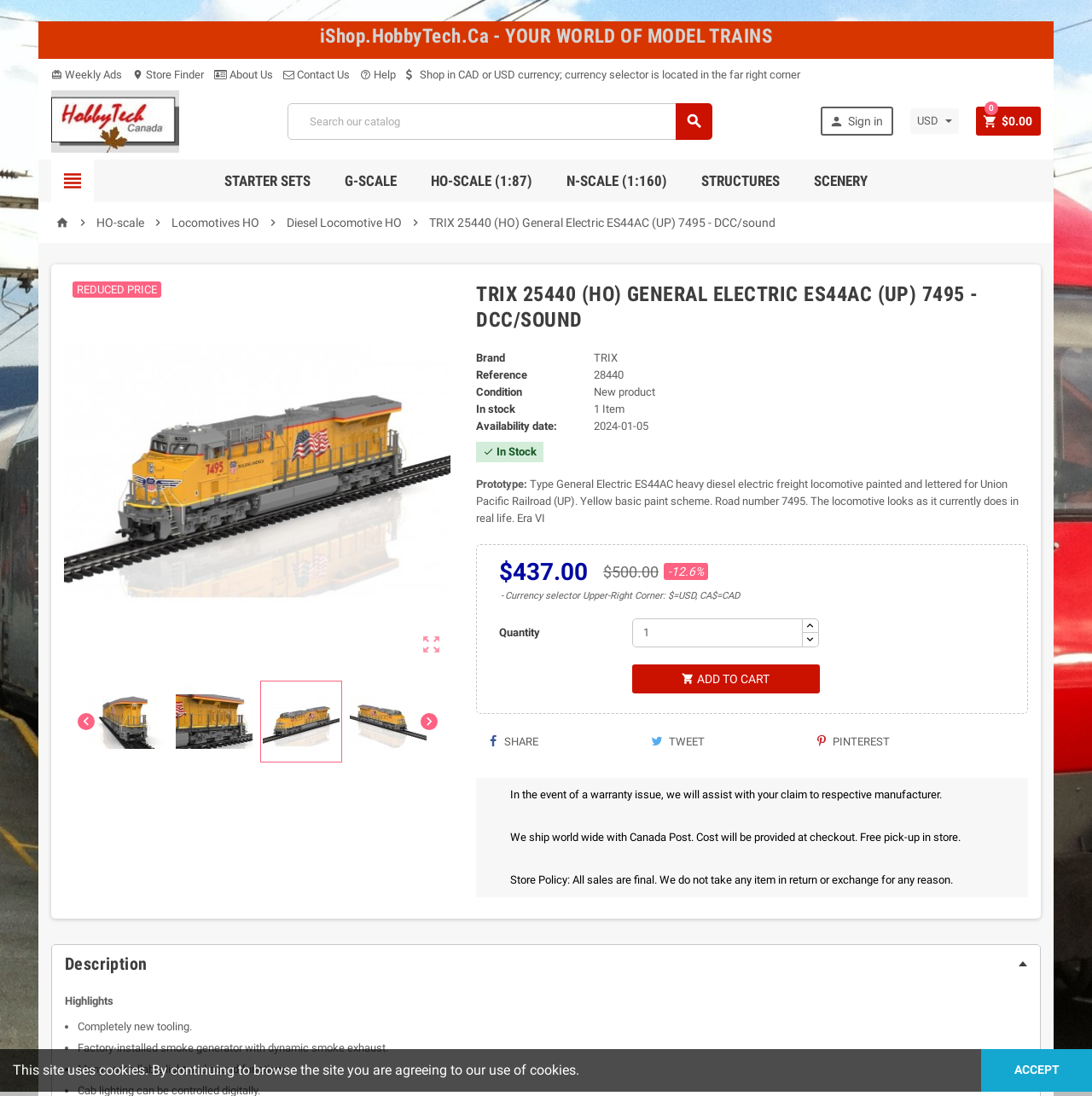Find the bounding box coordinates of the clickable region needed to perform the following instruction: "Call us today". The coordinates should be provided as four float numbers between 0 and 1, i.e., [left, top, right, bottom].

None